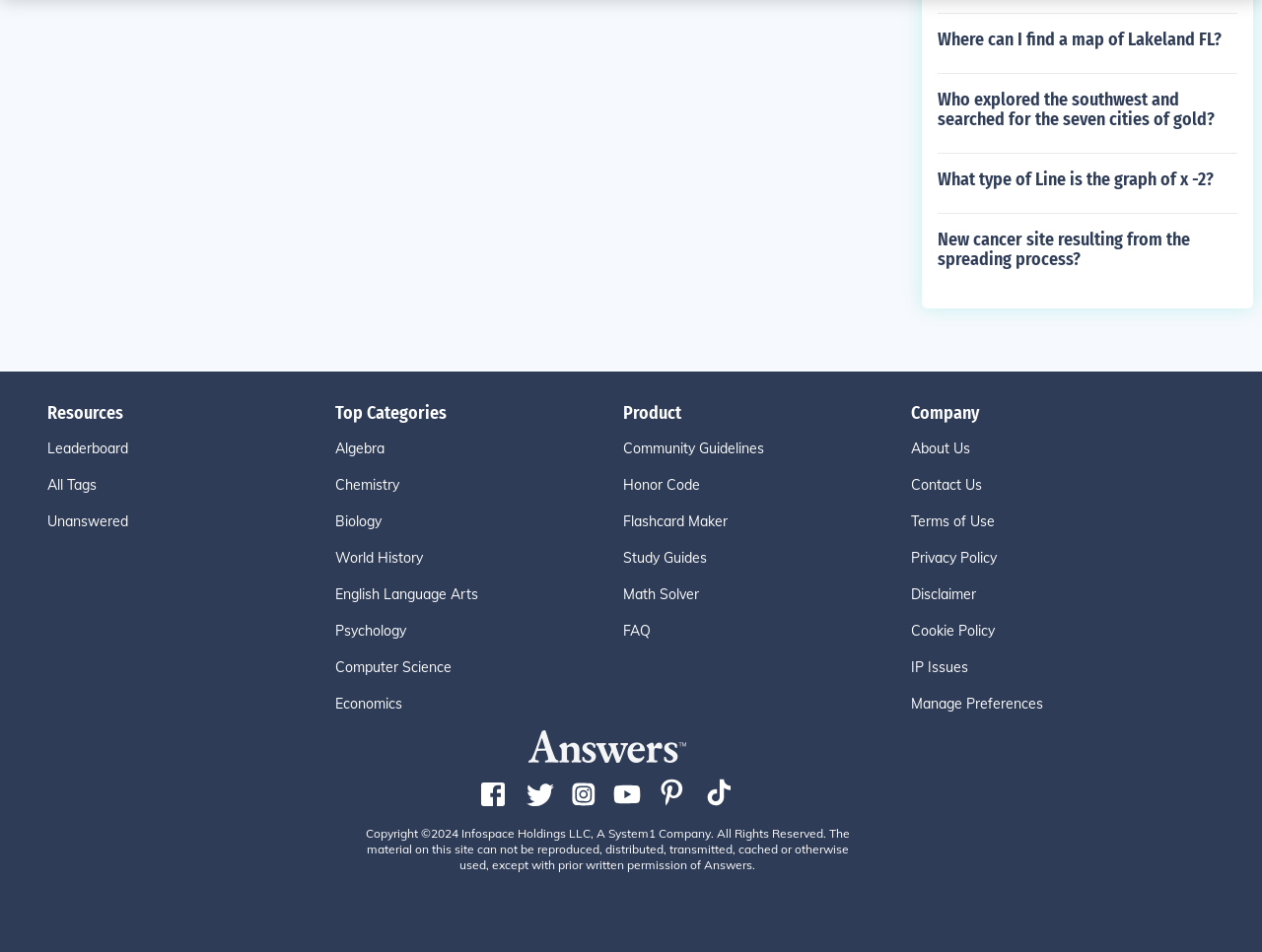Determine the bounding box coordinates of the clickable region to follow the instruction: "View the 'Resources' section".

[0.038, 0.423, 0.266, 0.444]